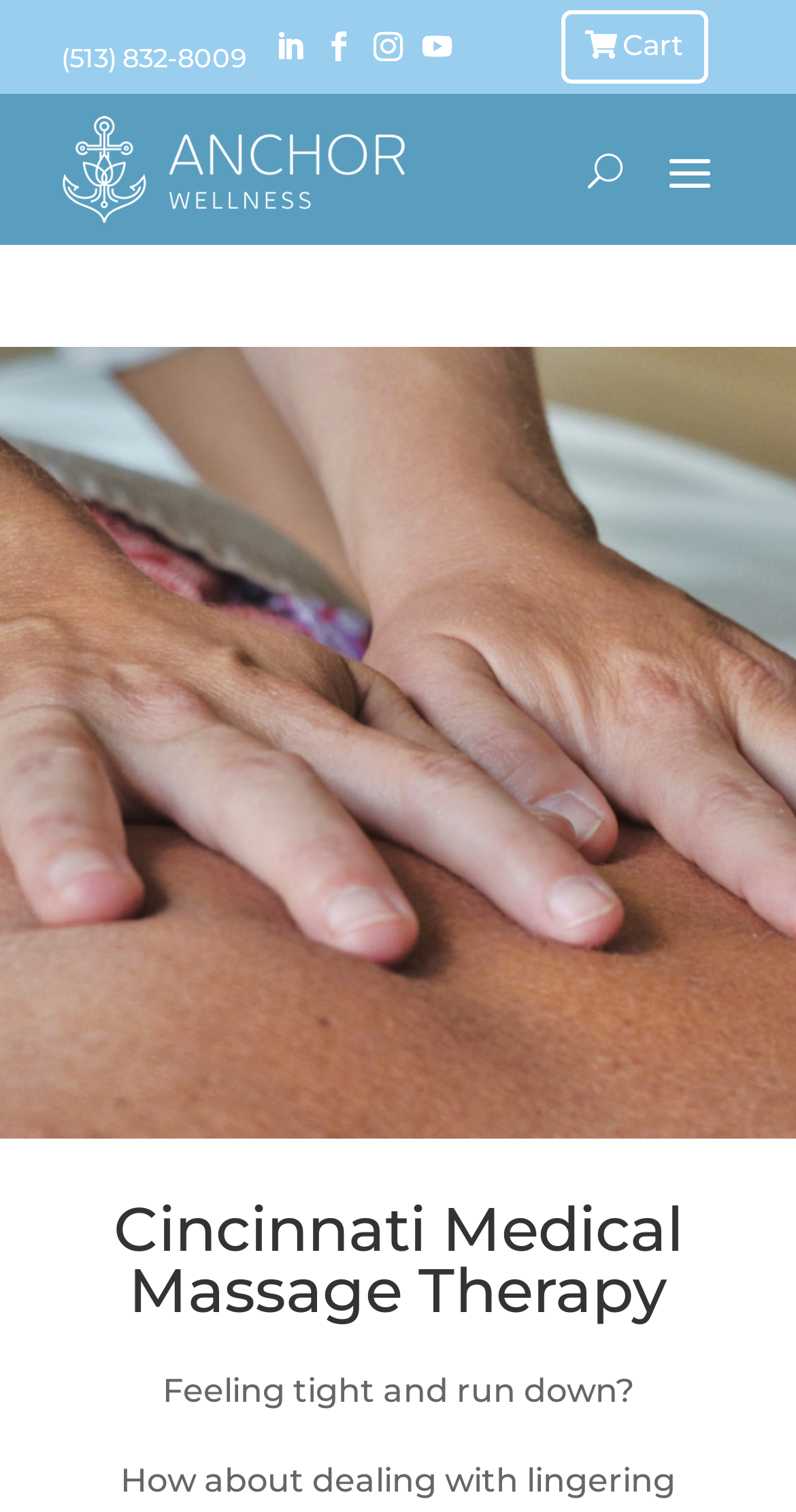Generate a comprehensive description of the webpage content.

The webpage is about Cincinnati Massage Therapy, specifically Anchor Wellness Center. At the top left, there is a phone number "(513) 832-8009" and a row of social media icons, including Facebook, Twitter, Instagram, and LinkedIn, aligned horizontally. To the right of these icons, there is a cart icon with the text "Cart". 

Below the phone number and social media icons, there is a large heading that spans the entire width of the page, but its text is not specified. 

Further down, there is a section with a heading "Cincinnati Medical Massage Therapy" that takes up about 80% of the page width. Below this heading, there is a paragraph of text that asks "Feeling tight and run down?" 

There is also a button with the letter "U" on it, located near the top right corner of the page.